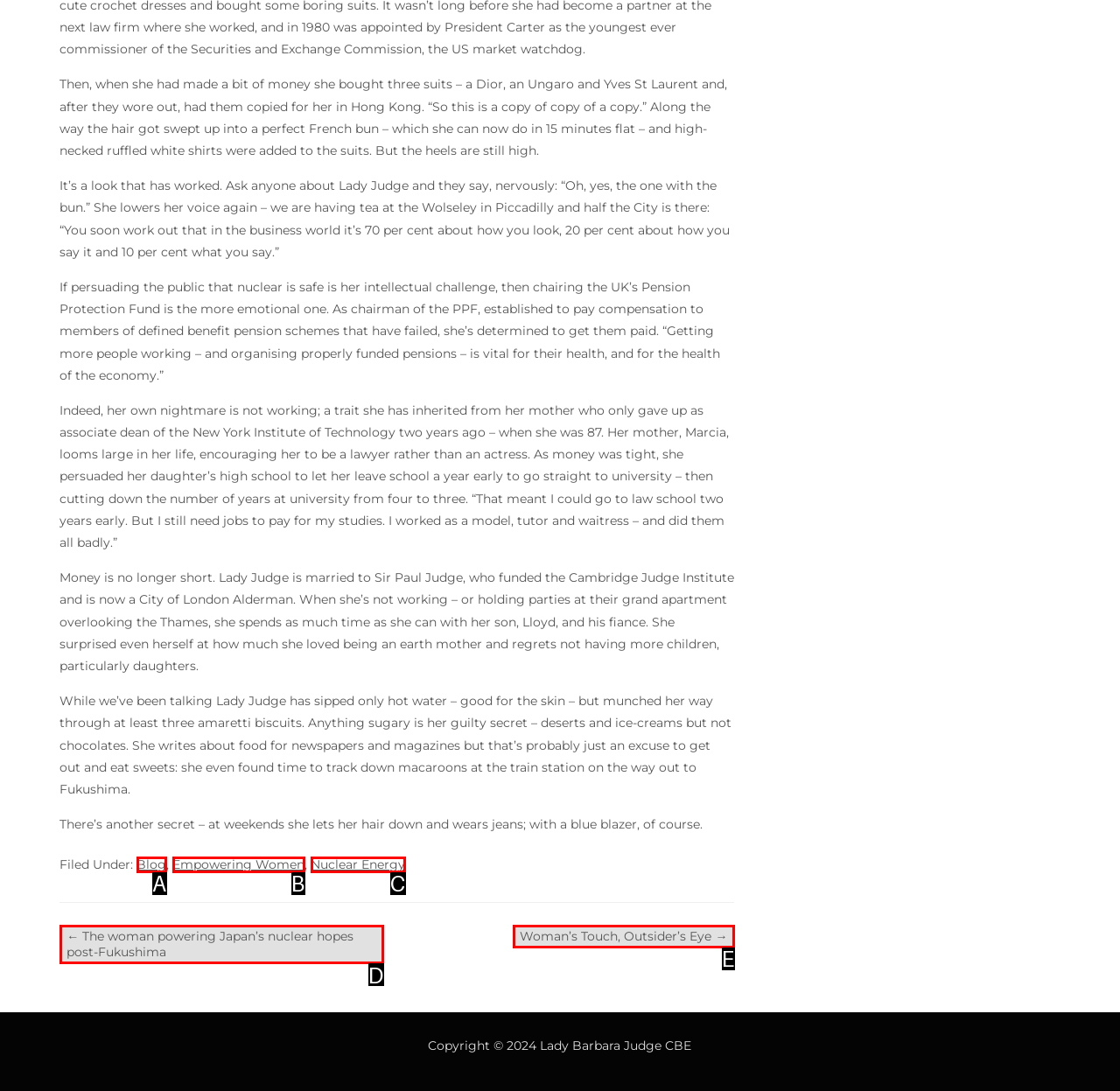Determine which option matches the element description: Woman’s Touch, Outsider’s Eye →
Reply with the letter of the appropriate option from the options provided.

E